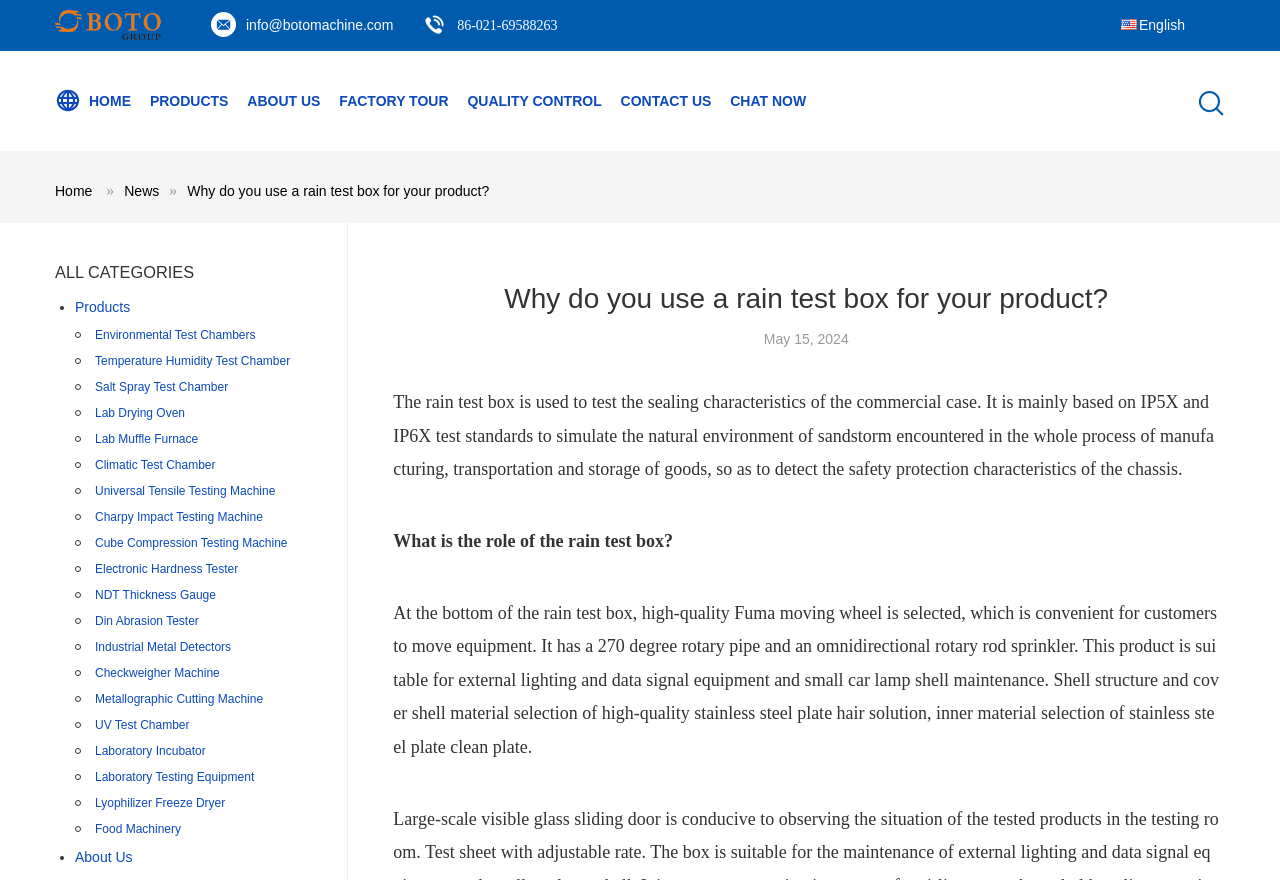Locate the primary headline on the webpage and provide its text.

Why do you use a rain test box for your product?